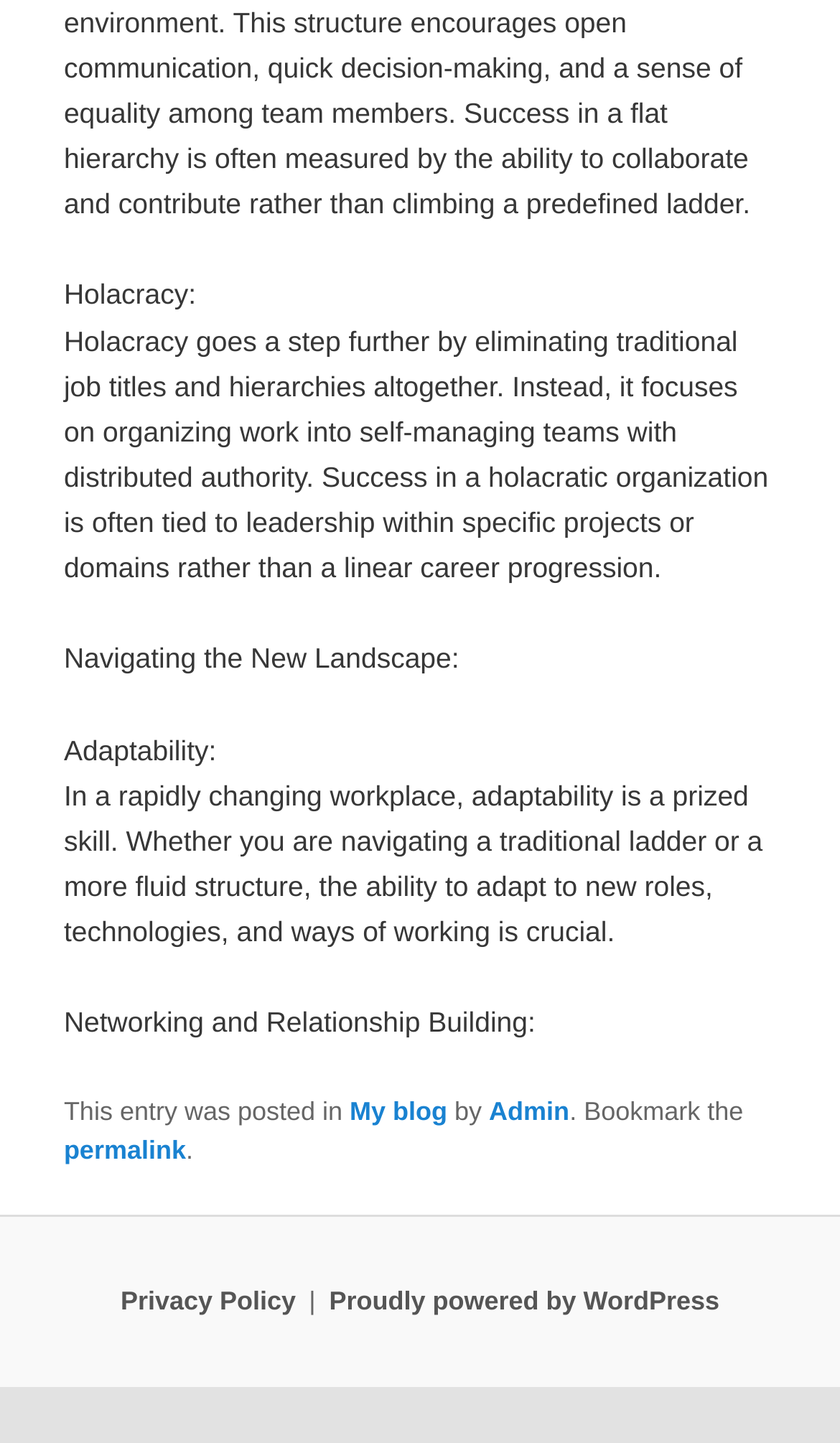How many links are present in the footer?
Using the visual information, reply with a single word or short phrase.

4